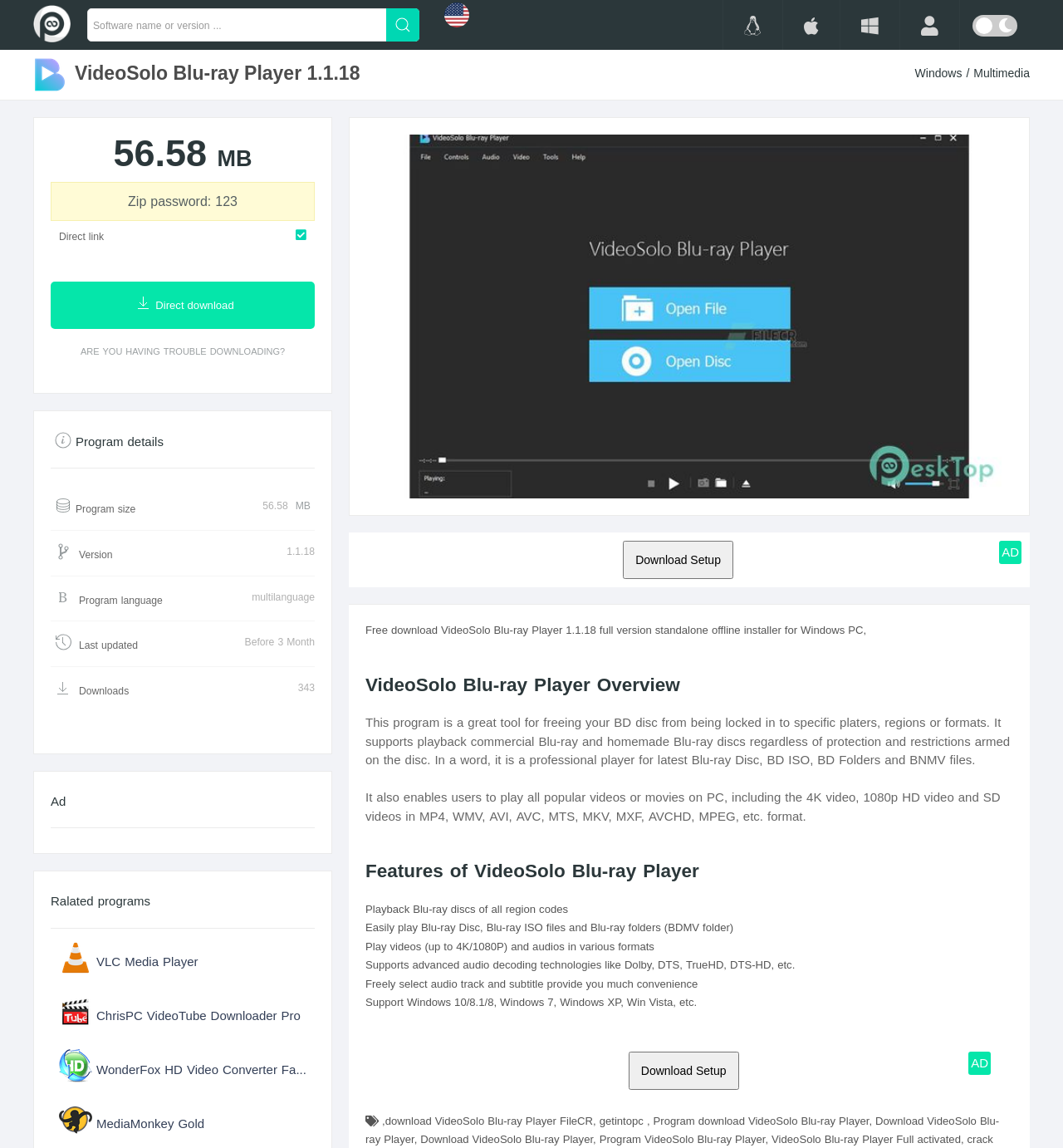Can you determine the bounding box coordinates of the area that needs to be clicked to fulfill the following instruction: "Search for products"?

None